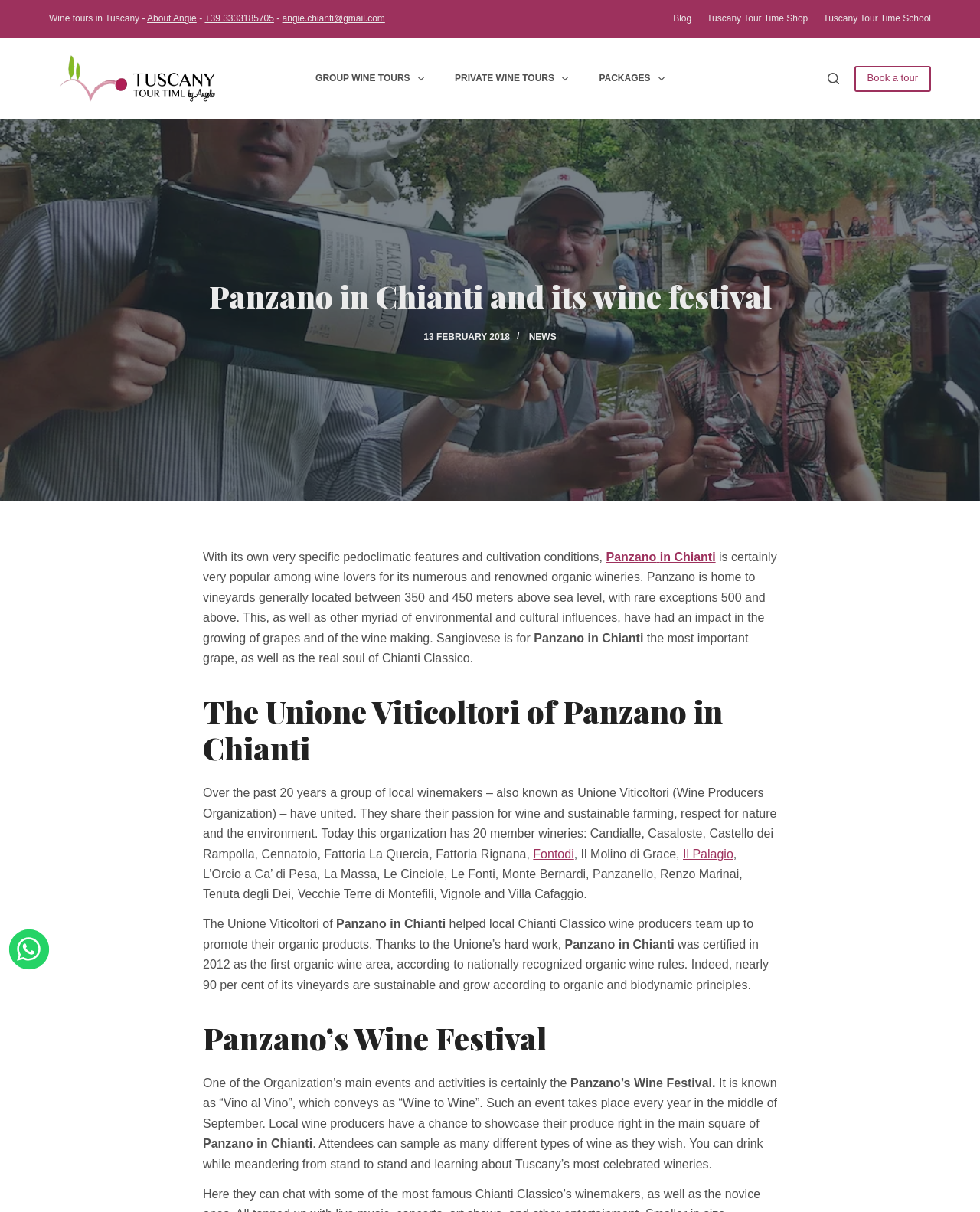Highlight the bounding box coordinates of the region I should click on to meet the following instruction: "Click the 'Book a tour' link".

[0.871, 0.054, 0.95, 0.075]